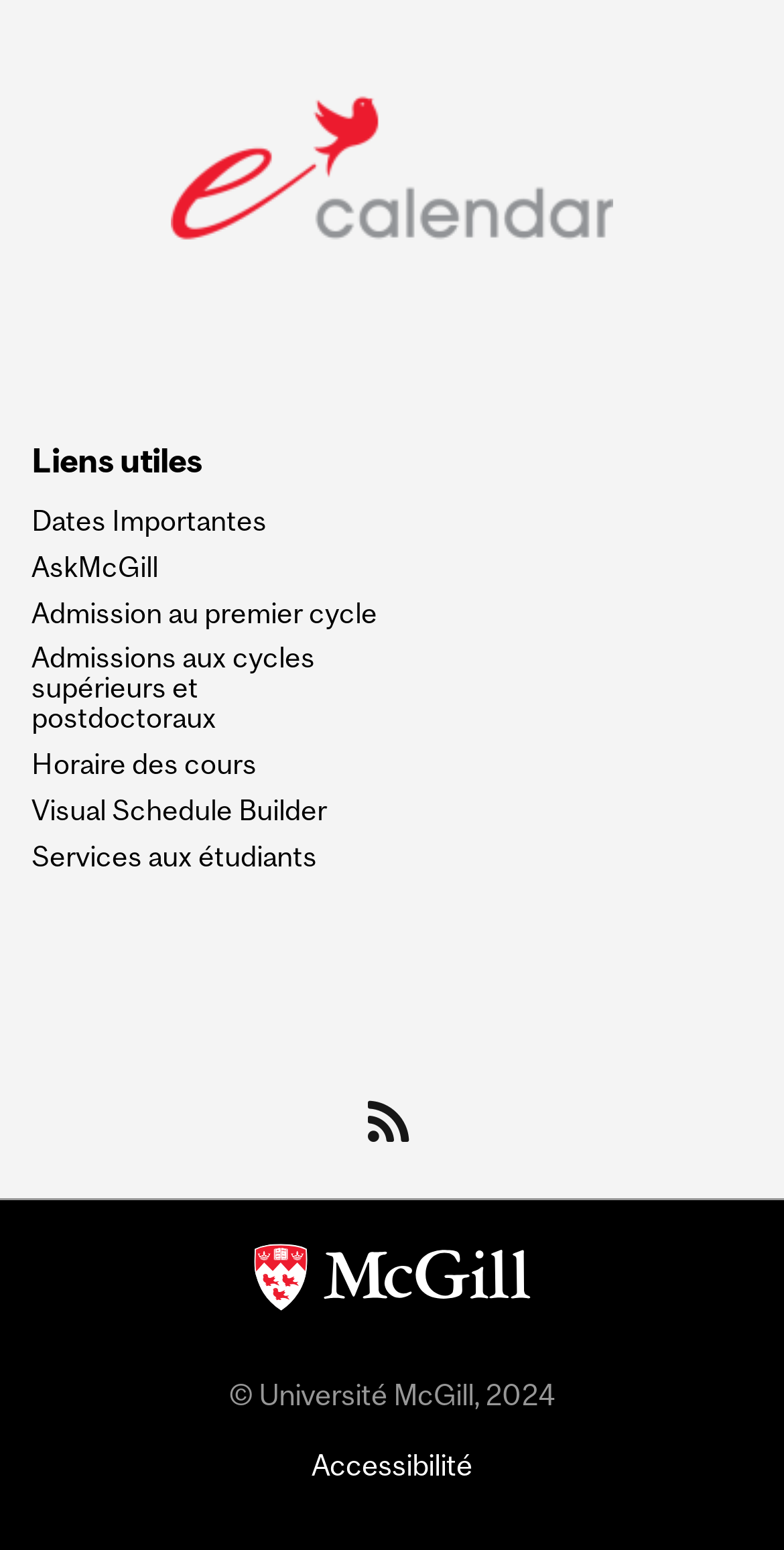What is the copyright year of the webpage?
Utilize the image to construct a detailed and well-explained answer.

I found this answer by looking at the StaticText element at the bottom of the webpage, which says '© Université McGill, 2024'.